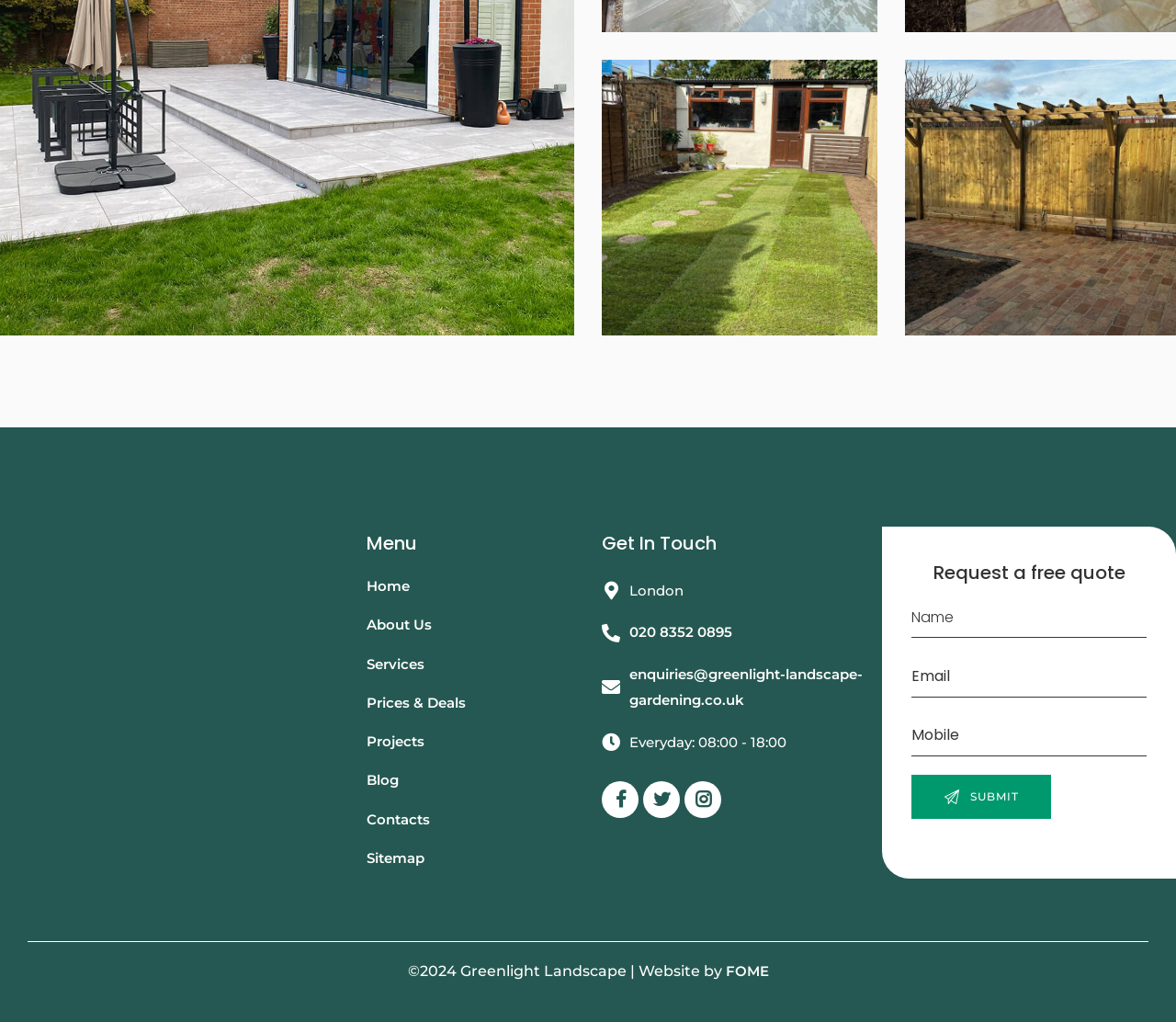Answer the following query concisely with a single word or phrase:
What is the location of the company?

London